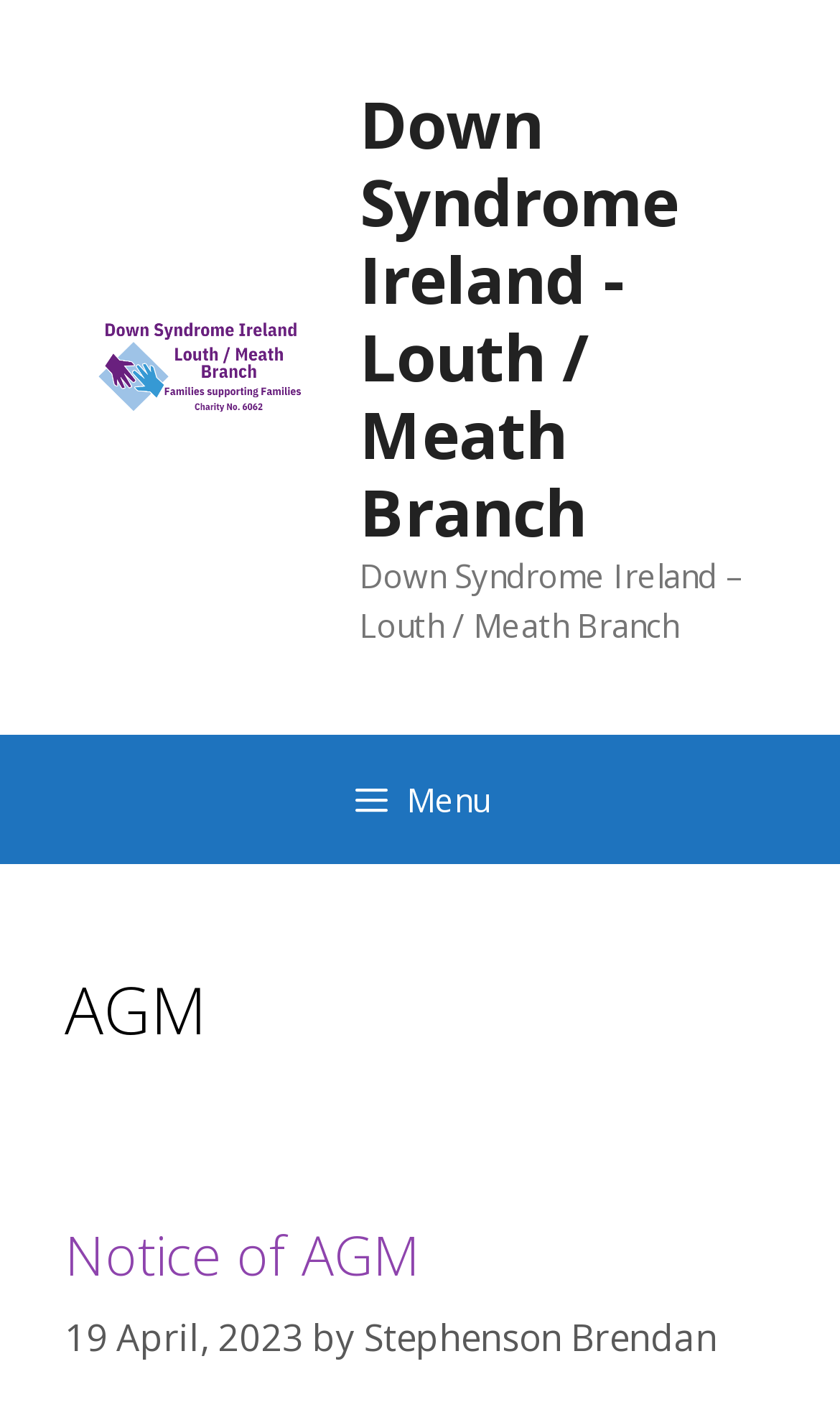Analyze and describe the webpage in a detailed narrative.

The webpage appears to be related to the AGM (Annual General Meeting) of Down Syndrome Ireland's Louth/Meath Branch. At the top-left corner, there is a link and an image, both with the same title "Down Syndrome Ireland – Louth / Meath Branch". 

On the top-right side, there is another link with a similar title. Below these elements, a menu button is located, which is currently not expanded. 

The main content of the webpage is divided into sections, with a clear hierarchy. The first section has a heading "AGM" at the top, followed by a subheading "Notice of AGM" and a link with the same title. Below this, there is a link with the date "19 April, 2023" and a time element, accompanied by the text "by" and a link to the author "Stephenson Brendan".